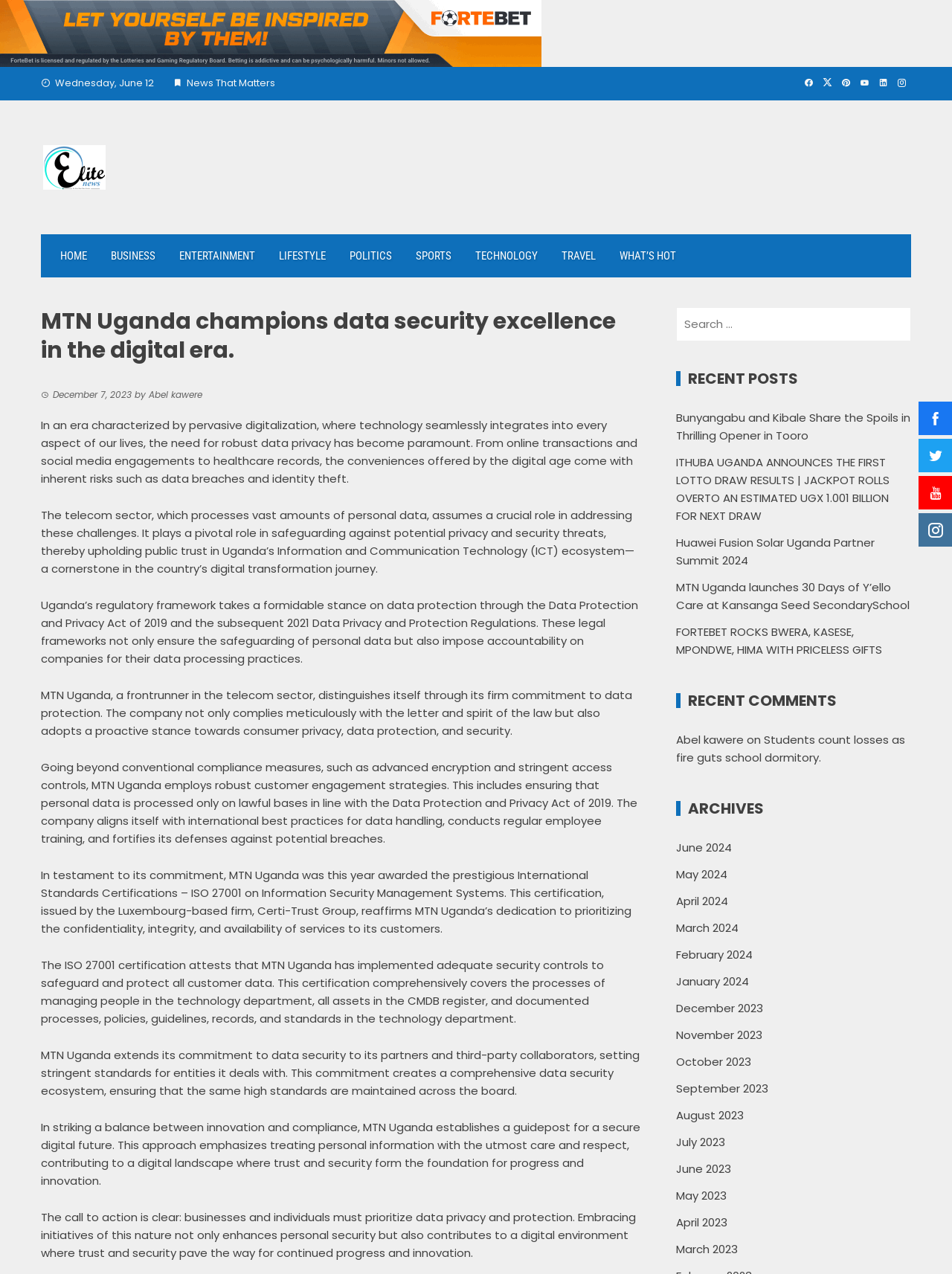Answer in one word or a short phrase: 
What is the date of the article?

December 7, 2023